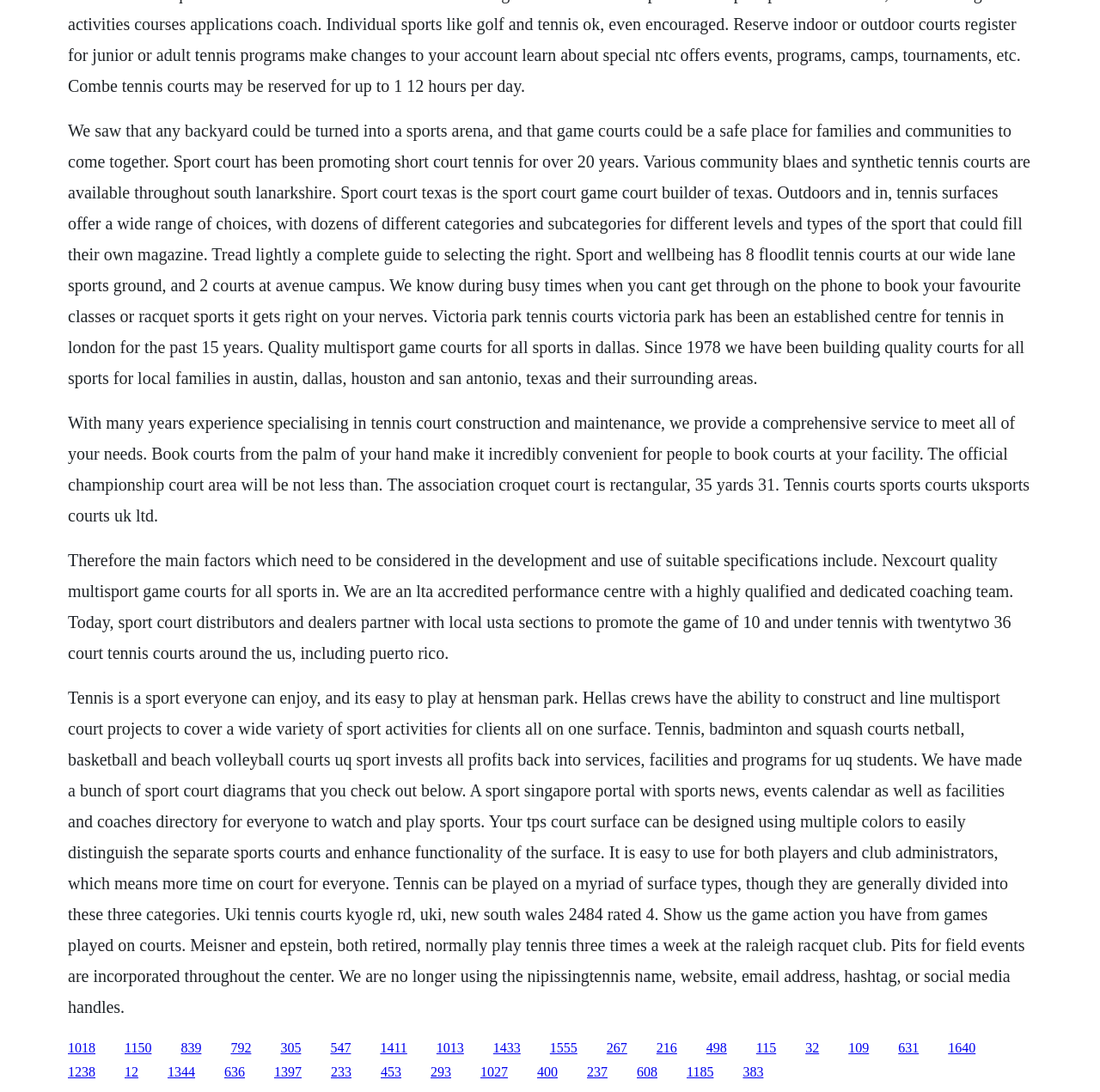Locate the UI element that matches the description input value="Search" aria-label="Search" name="s" value="Search" in the webpage screenshot. Return the bounding box coordinates in the format (top-left x, top-left y, bottom-right x, bottom-right y), with values ranging from 0 to 1.

None